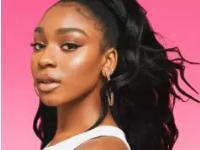What is emphasized by the woman's makeup? Examine the screenshot and reply using just one word or a brief phrase.

Eyes and lips